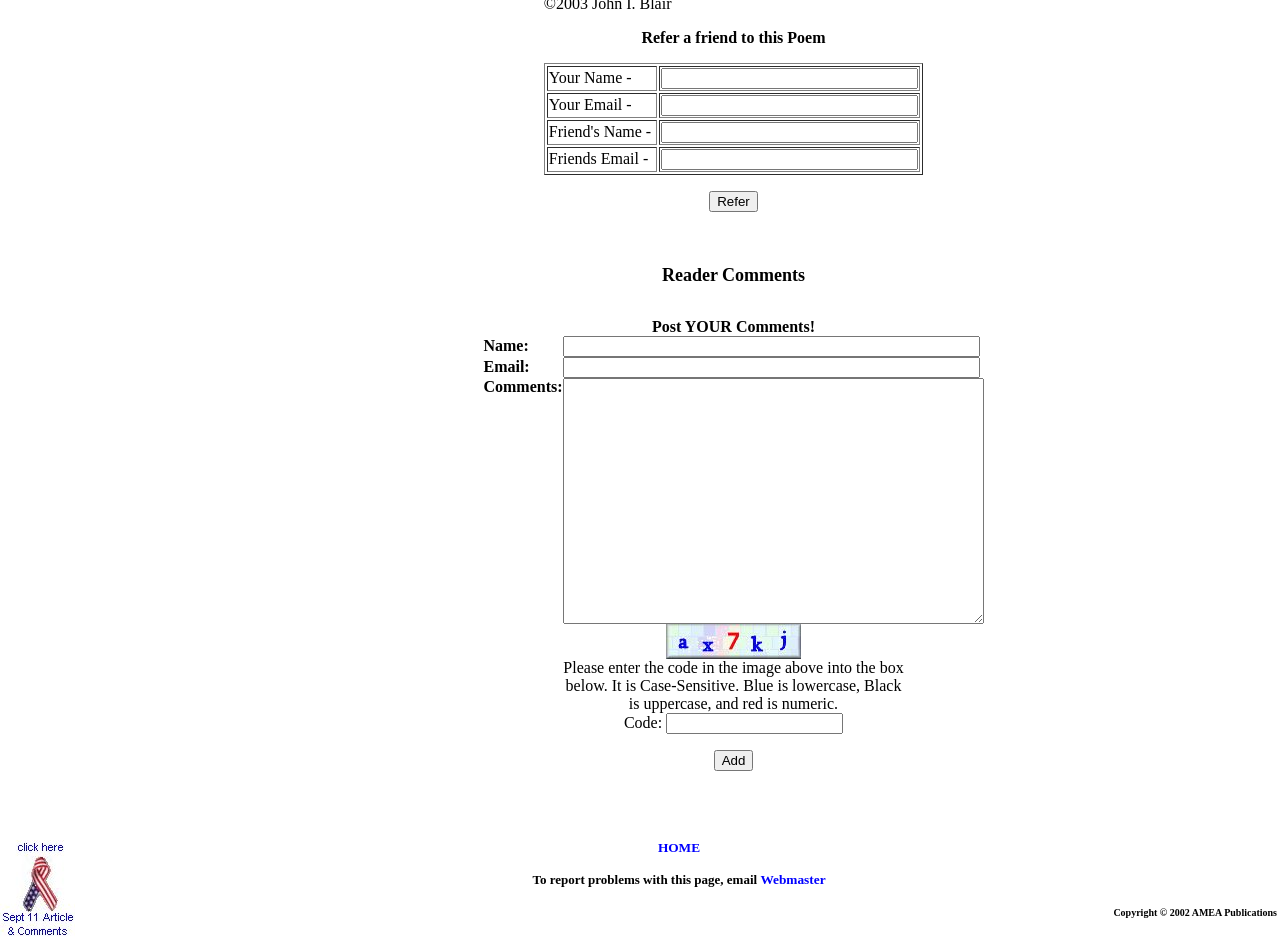Please find the bounding box for the following UI element description. Provide the coordinates in (top-left x, top-left y, bottom-right x, bottom-right y) format, with values between 0 and 1: name="txtToEmail"

[0.517, 0.159, 0.717, 0.181]